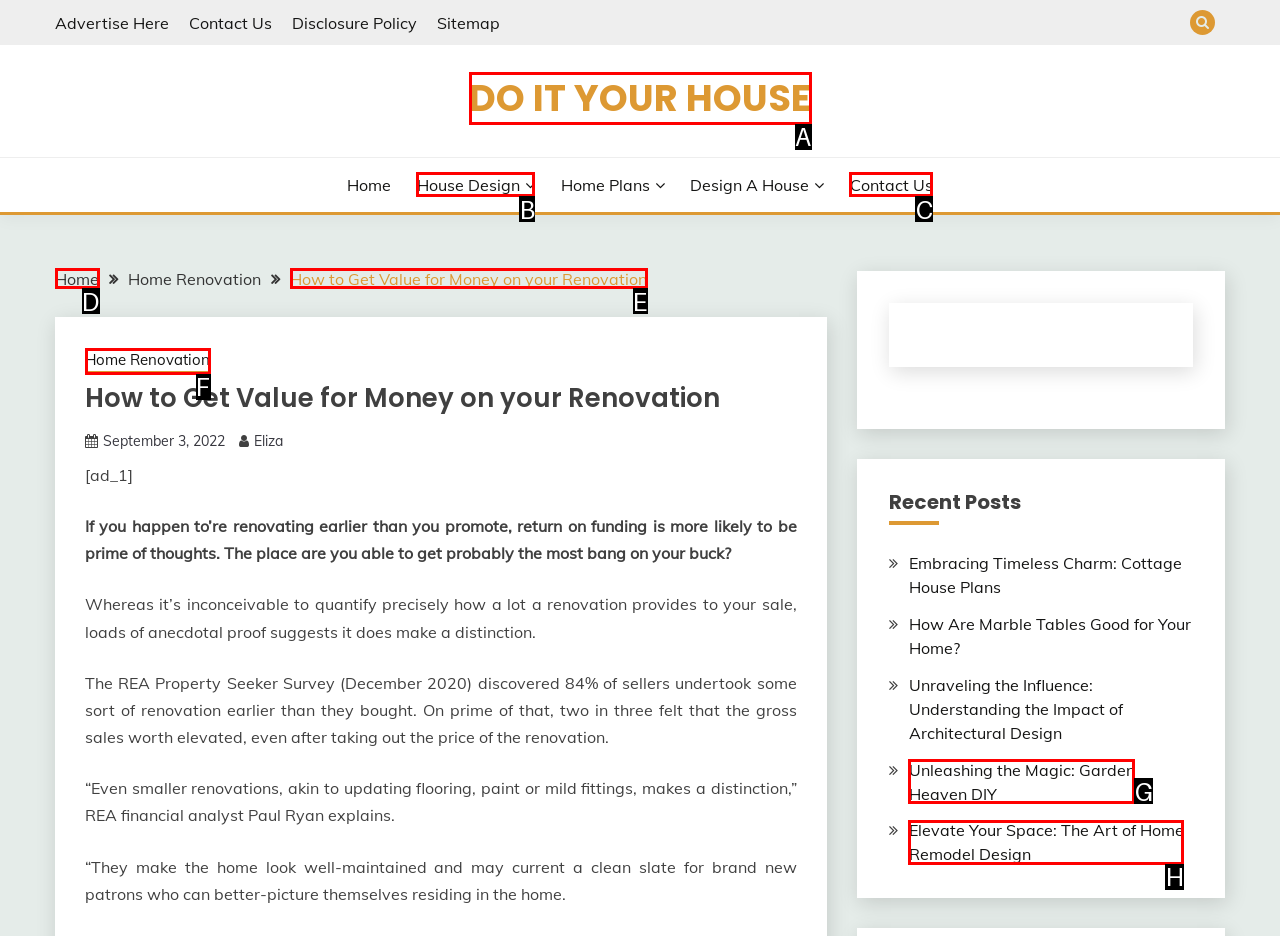Find the HTML element that suits the description: Do It Your House
Indicate your answer with the letter of the matching option from the choices provided.

A